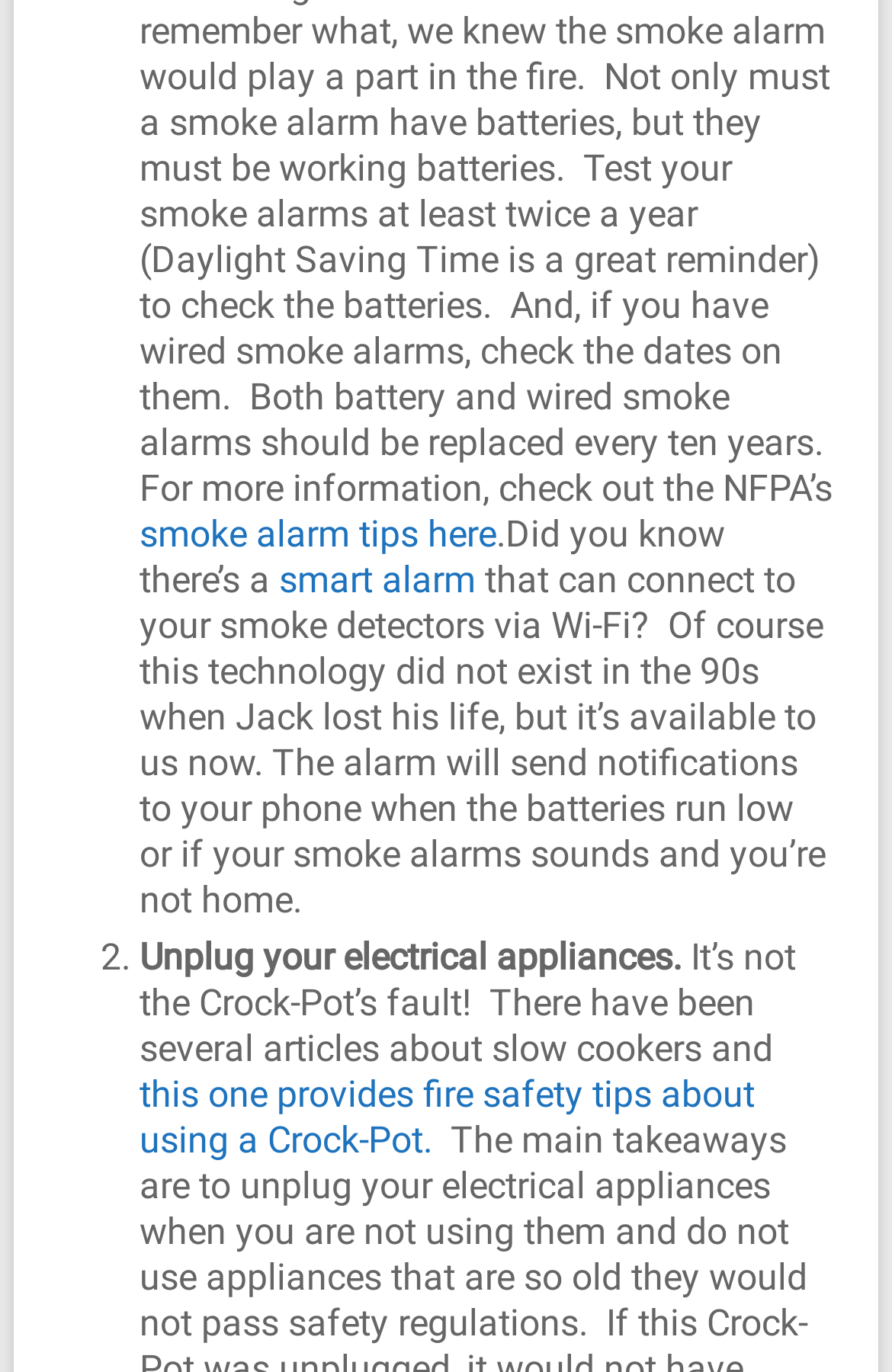Given the description smart alarm, predict the bounding box coordinates of the UI element. Ensure the coordinates are in the format (top-left x, top-left y, bottom-right x, bottom-right y) and all values are between 0 and 1.

[0.312, 0.407, 0.533, 0.438]